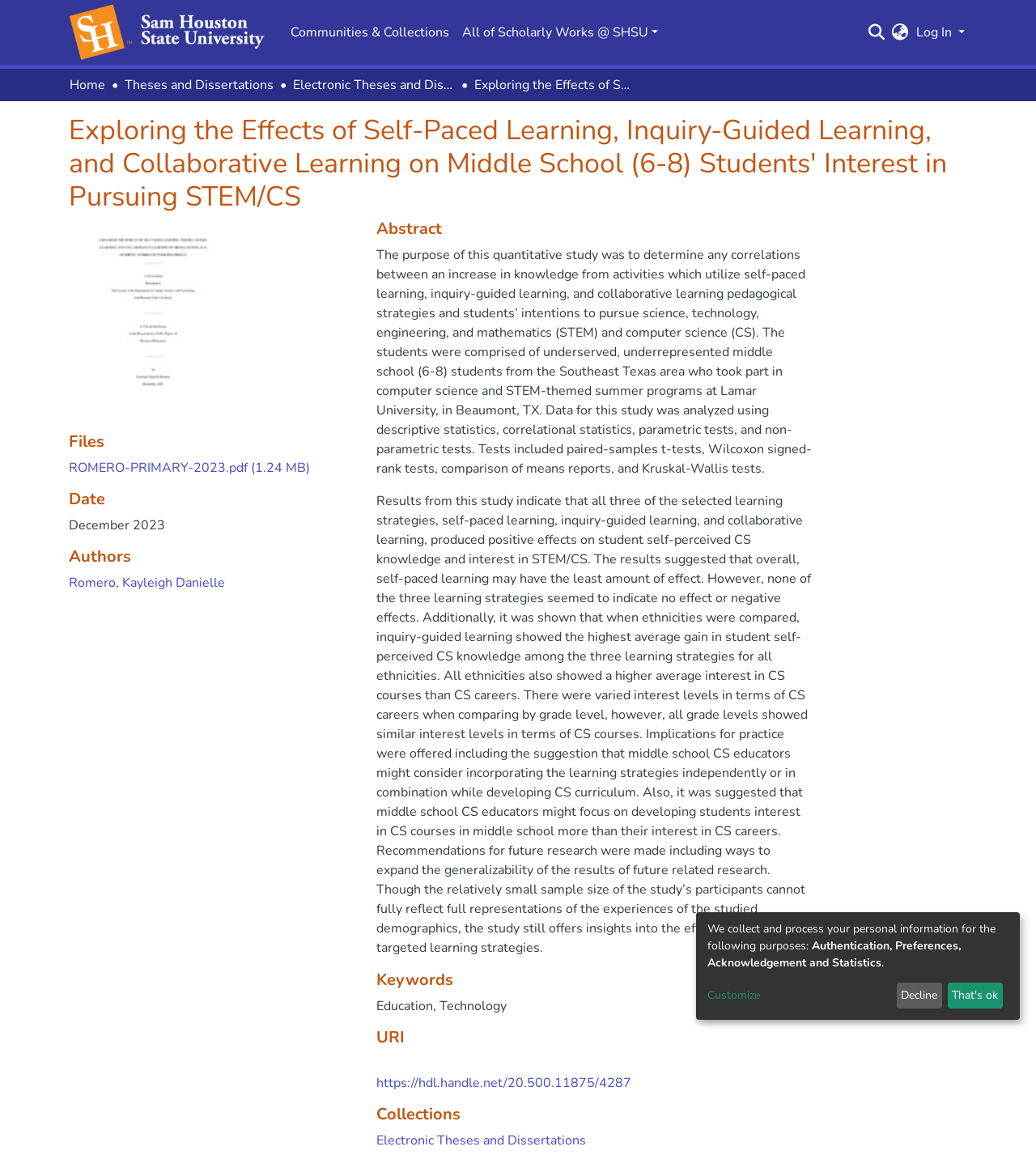Present a detailed account of what is displayed on the webpage.

This webpage appears to be a research paper or thesis publication page. At the top, there is a main navigation bar with several links, including a repository logo, communities and collections, and a search bar. Below the navigation bar, there is a breadcrumb navigation section with links to the home page, theses and dissertations, and electronic theses and dissertations.

The main content of the page is divided into several sections. The title of the research paper, "Exploring the Effects of Self-Paced Learning, Inquiry-Guided Learning, and Collaborative Learning on Middle School (6-8) Students' Interest in Pursuing STEM/CS," is displayed prominently at the top. Below the title, there are links to files, including a PDF file of the research paper.

The next section is dedicated to metadata about the research paper, including the date of publication, authors, and abstract. The abstract is a lengthy text that summarizes the purpose, methodology, and findings of the research study. It discusses the effects of self-paced learning, inquiry-guided learning, and collaborative learning on middle school students' interest in pursuing STEM and CS fields.

Further down the page, there are sections for keywords, URI, and collections. The keywords section lists "Education, Technology" as relevant topics. The URI section provides a link to the research paper's handle.net URL. The collections section lists "Electronic Theses and Dissertations" as the collection to which the research paper belongs.

At the bottom of the page, there is a section related to privacy and data collection, with a heading that explains the purposes of data collection, including authentication, preferences, and statistics. There are also links to customize data collection settings and buttons to decline or accept the data collection terms.